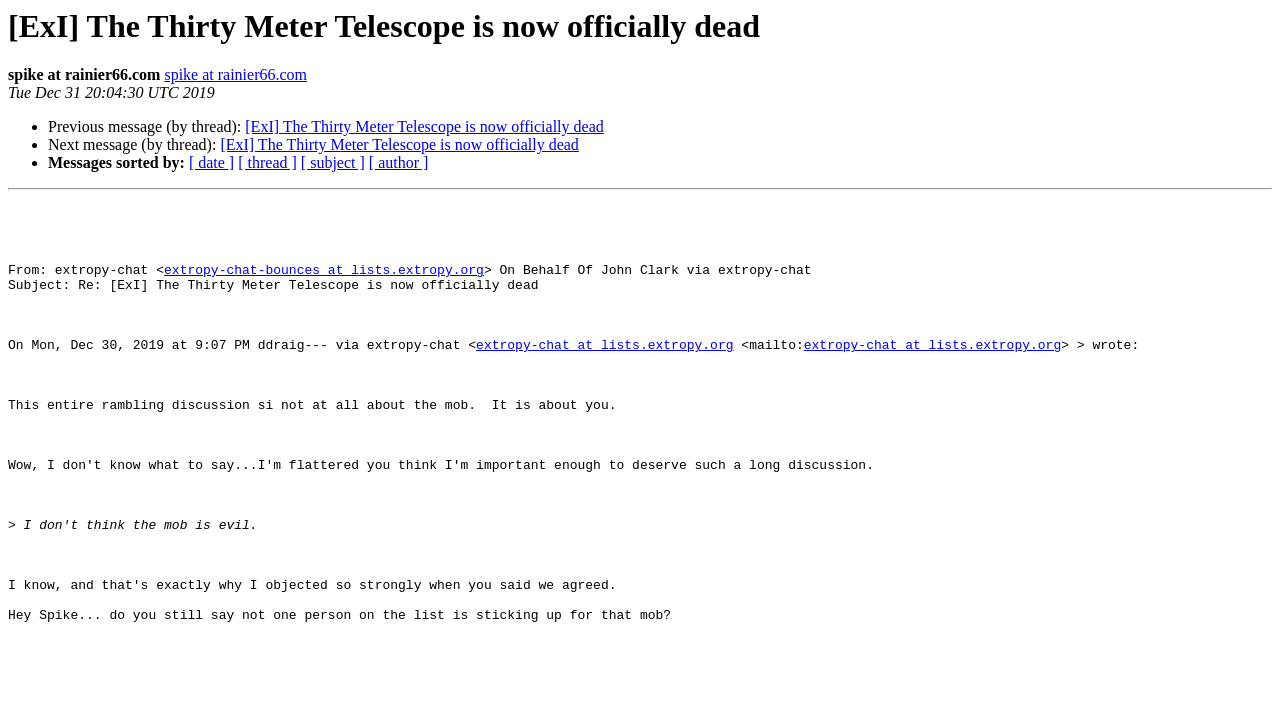What is the email address of the extropy-chat list?
Using the image as a reference, give a one-word or short phrase answer.

extropy-chat at lists.extropy.org